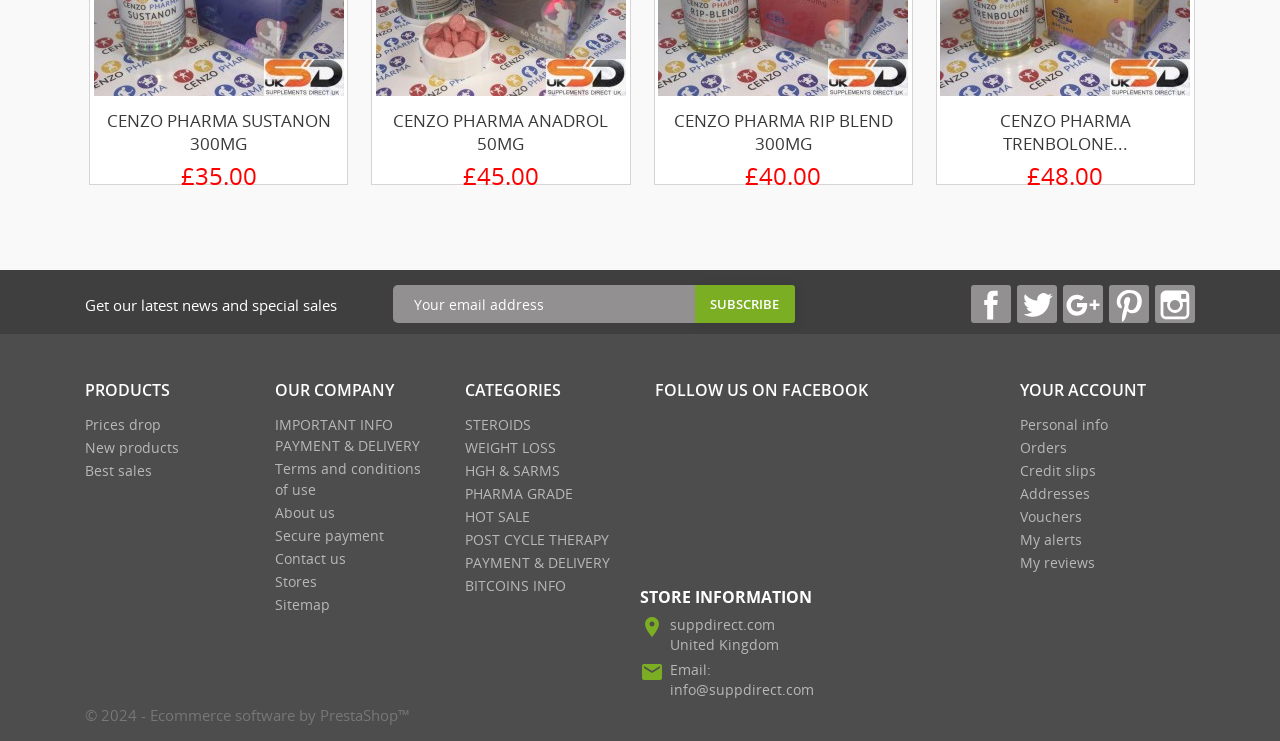Please provide the bounding box coordinates for the element that needs to be clicked to perform the instruction: "Check the price of CENZO PHARMA ANADROL 50MG". The coordinates must consist of four float numbers between 0 and 1, formatted as [left, top, right, bottom].

[0.362, 0.215, 0.421, 0.26]